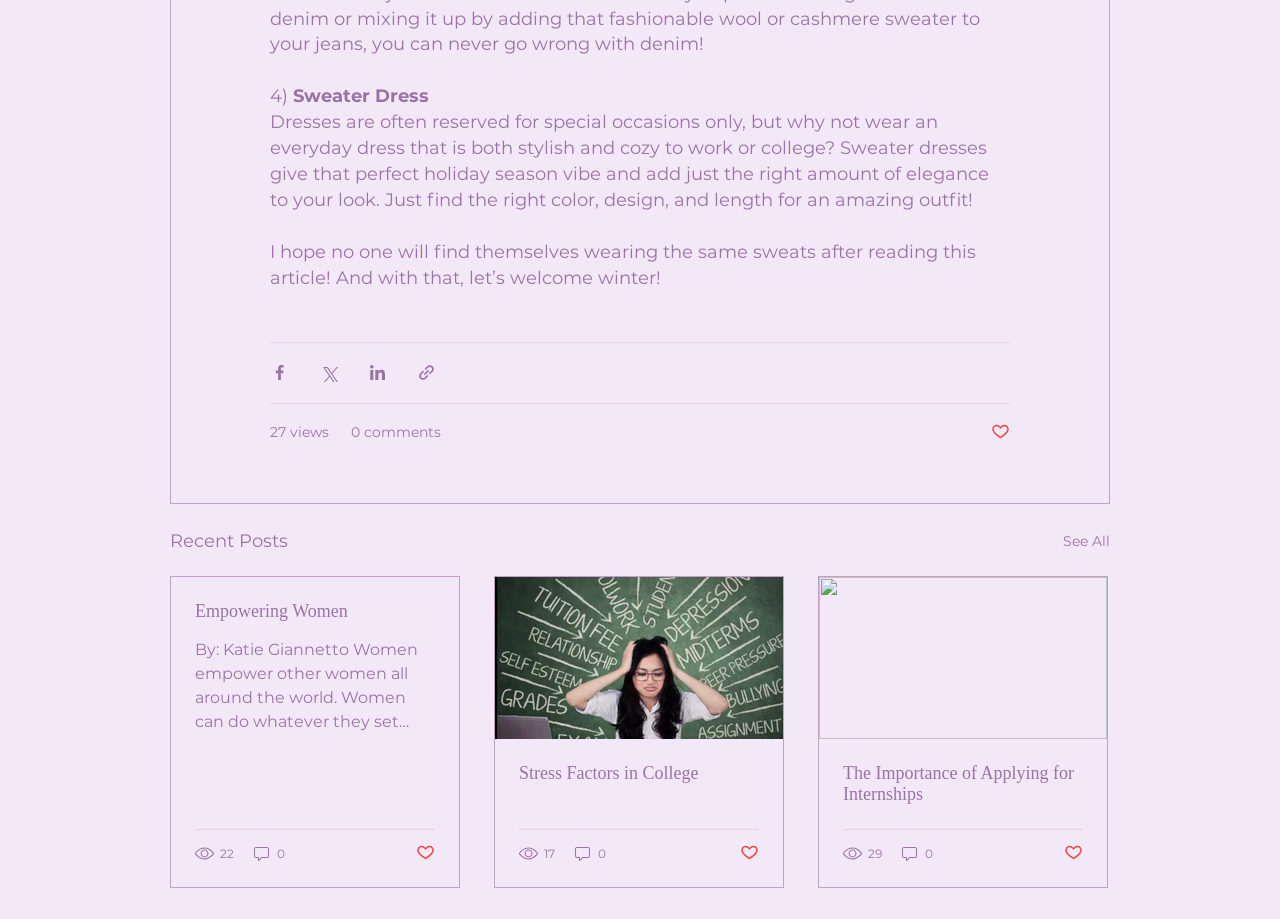Can you determine the bounding box coordinates of the area that needs to be clicked to fulfill the following instruction: "View the post with 29 views"?

[0.659, 0.918, 0.691, 0.939]